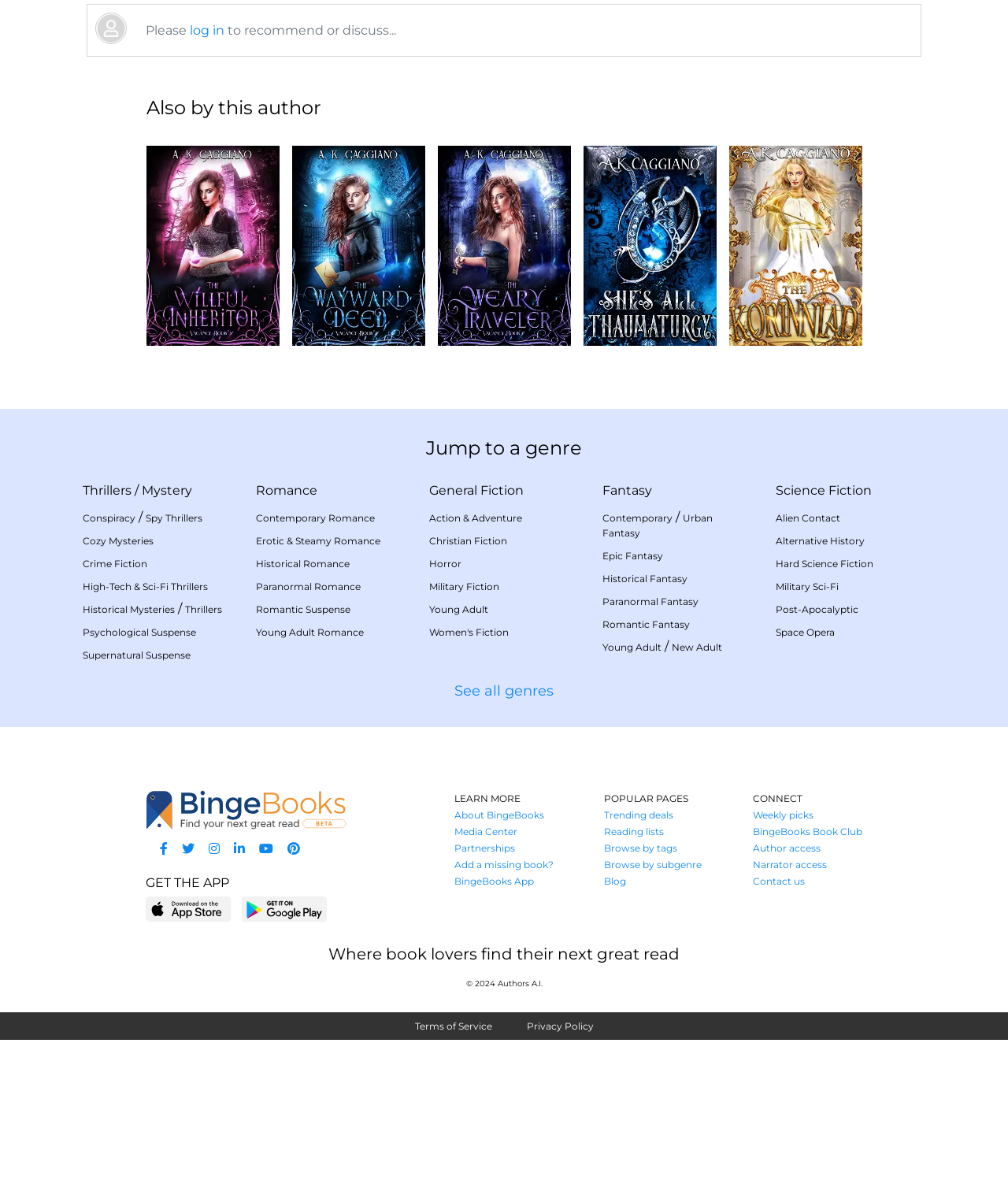What is the purpose of the 'Find your next great read' link?
Using the image as a reference, deliver a detailed and thorough answer to the question.

The 'Find your next great read' link is a call-to-action that invites users to explore and discover new books, likely based on their reading preferences or interests.